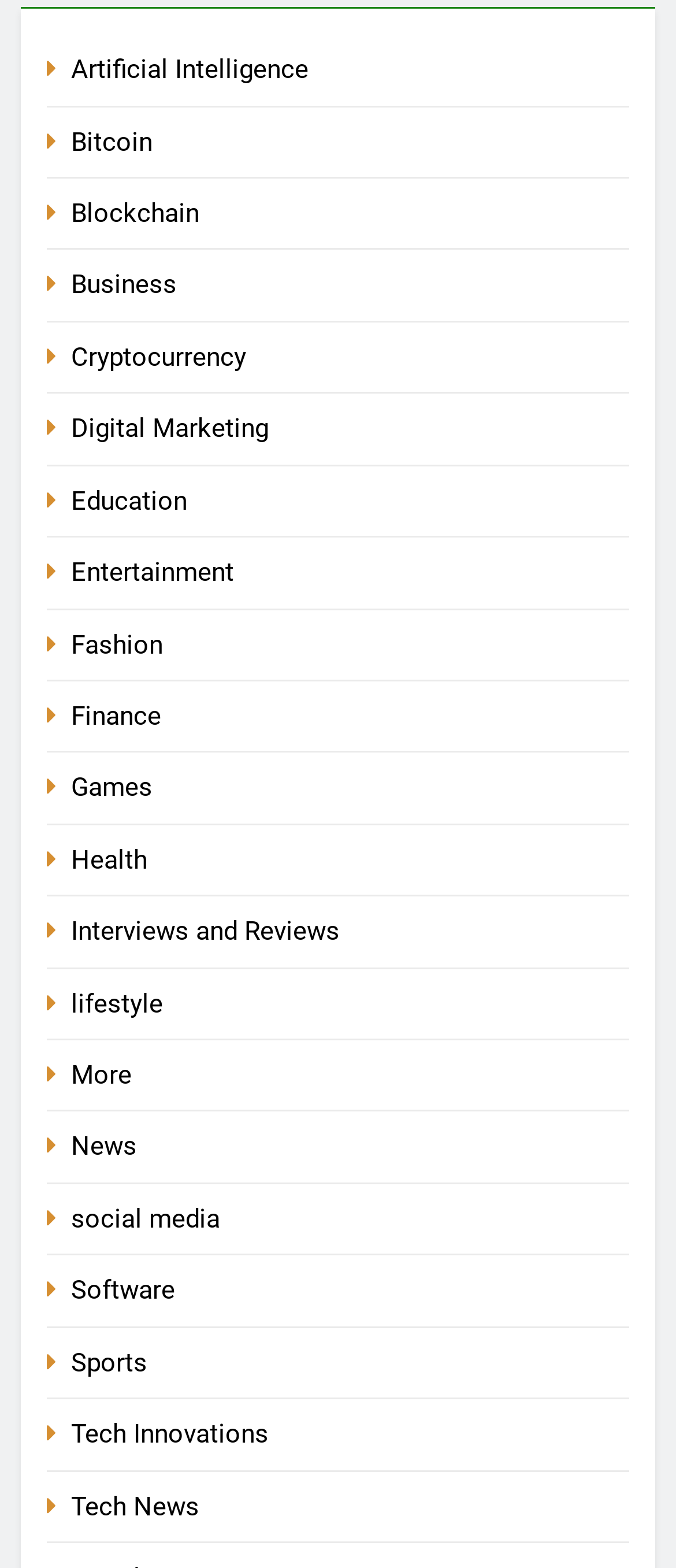What is the longest category name?
Please provide a single word or phrase as your answer based on the screenshot.

Interviews and Reviews